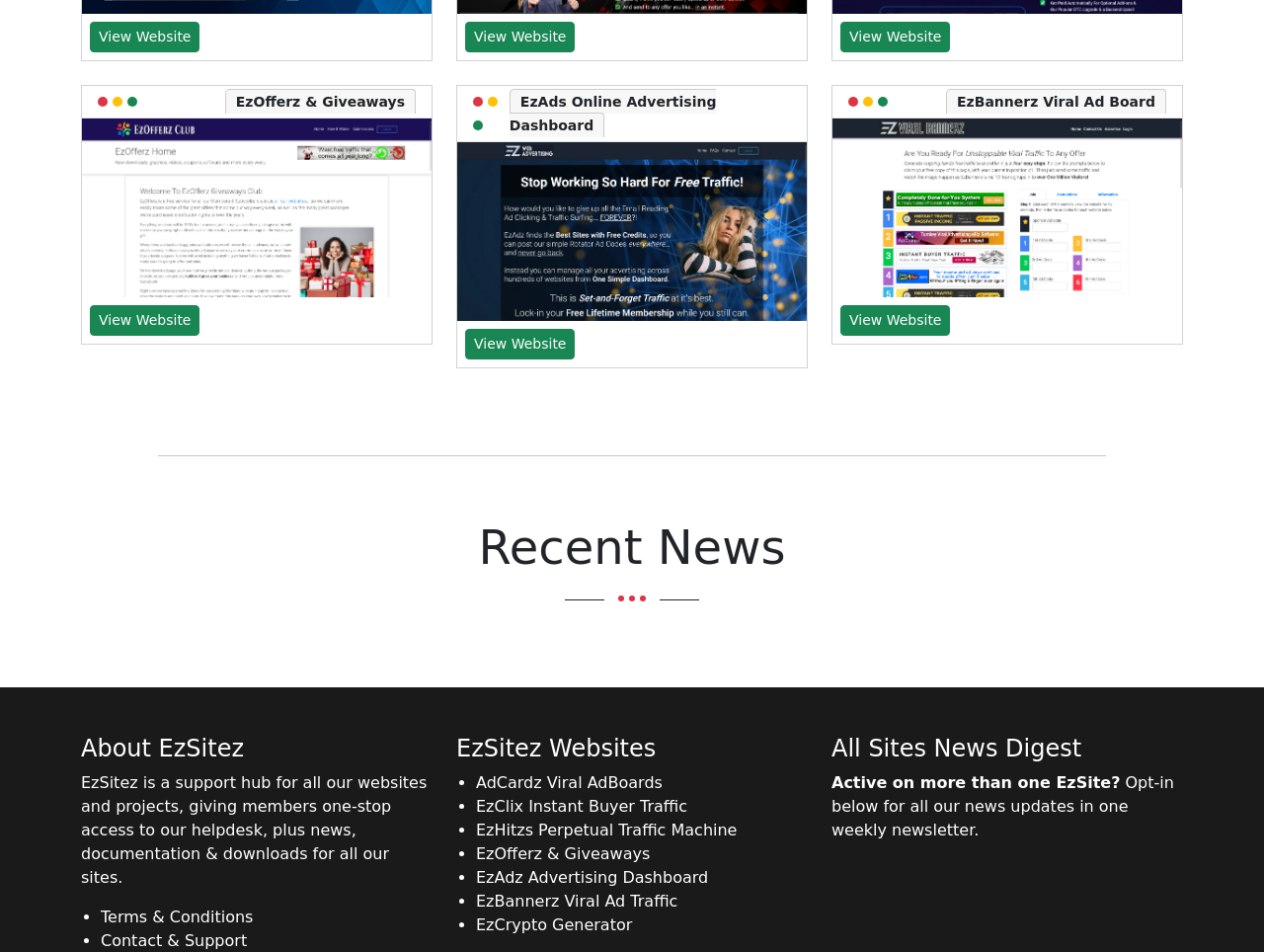Given the element description AdCardz Viral AdBoards, predict the bounding box coordinates for the UI element in the webpage screenshot. The format should be (top-left x, top-left y, bottom-right x, bottom-right y), and the values should be between 0 and 1.

[0.377, 0.81, 0.639, 0.835]